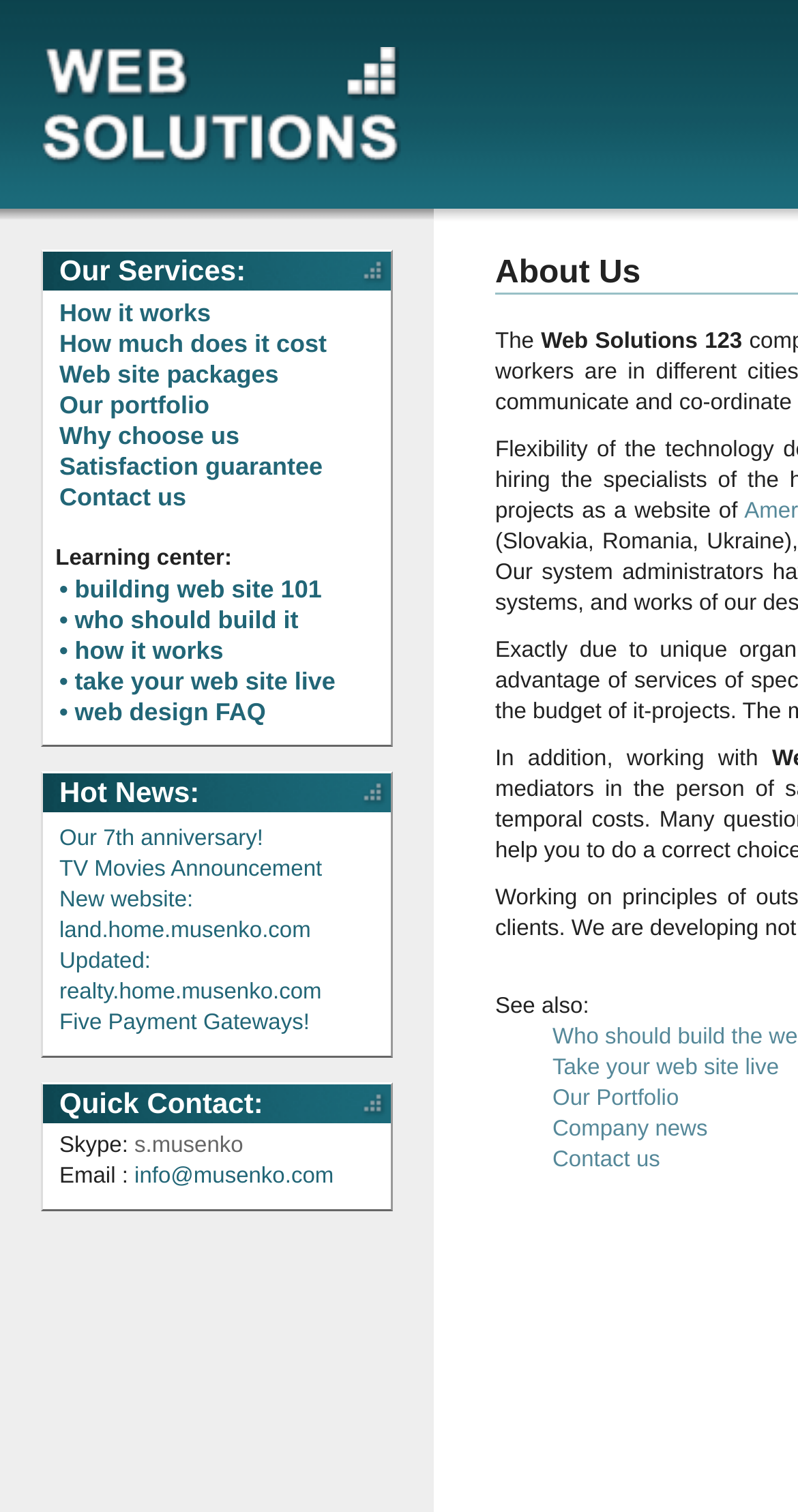Identify the bounding box coordinates for the element you need to click to achieve the following task: "Check hot news". Provide the bounding box coordinates as four float numbers between 0 and 1, in the form [left, top, right, bottom].

[0.074, 0.514, 0.485, 0.537]